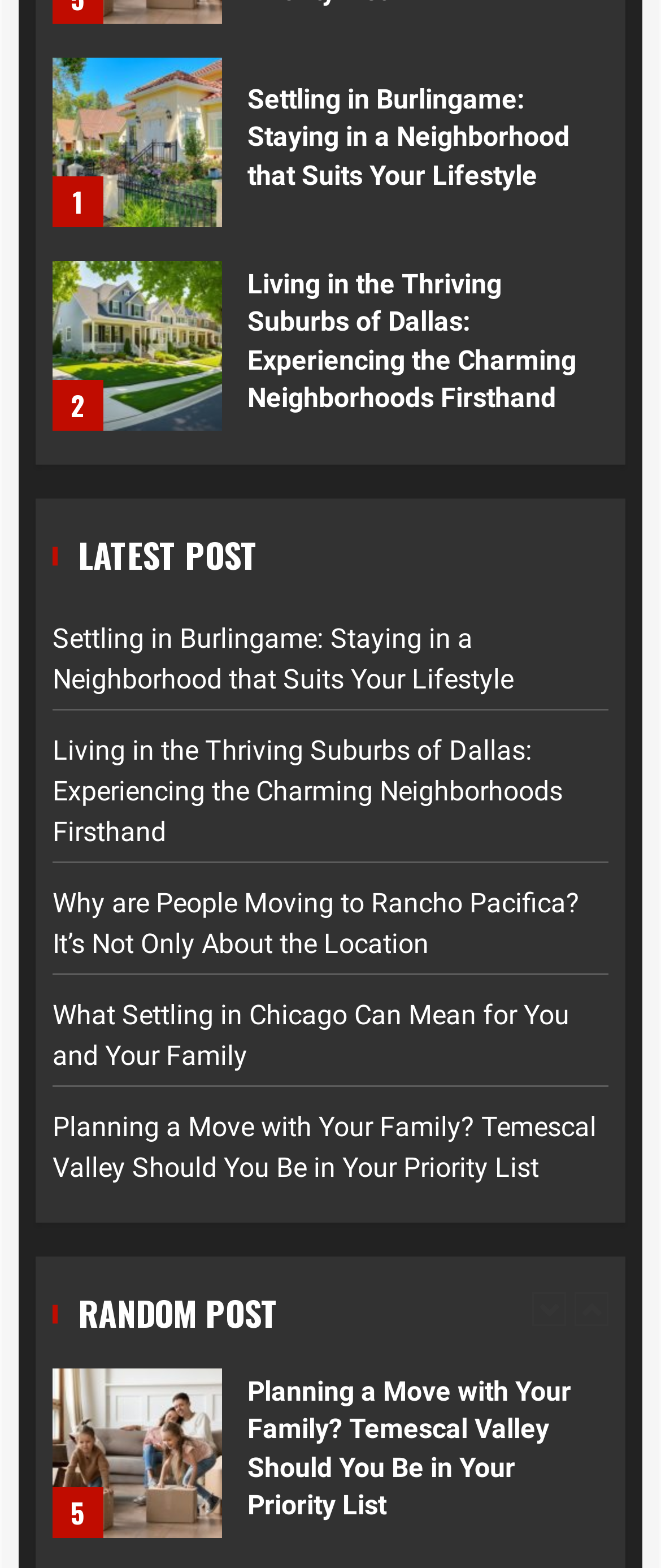How many links are visible on the page?
From the image, provide a succinct answer in one word or a short phrase.

5